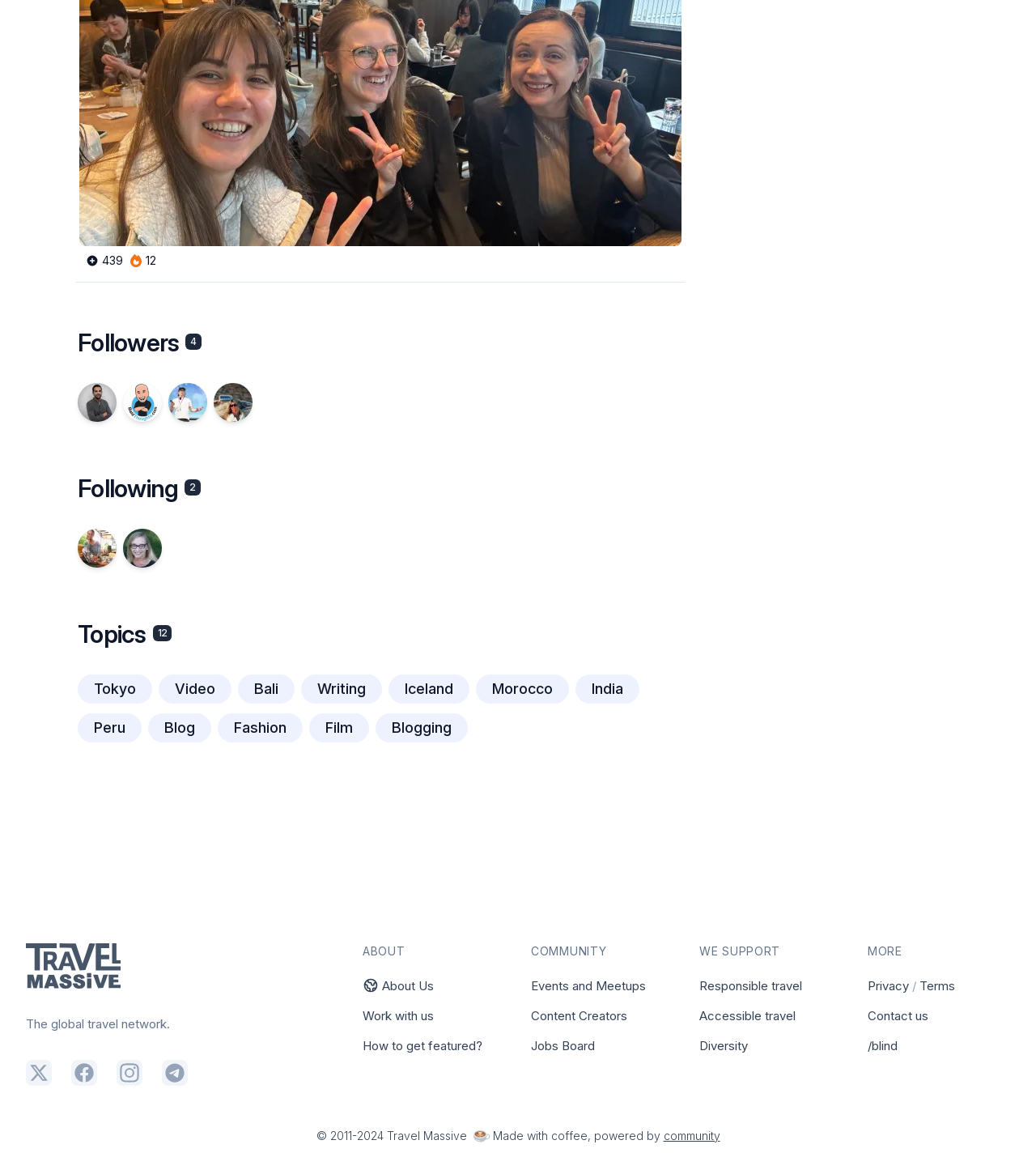Please examine the image and provide a detailed answer to the question: What is the number of followers?

The answer can be found in the heading 'Followers 4' which is located at the top of the webpage, indicating that the user has 4 followers.